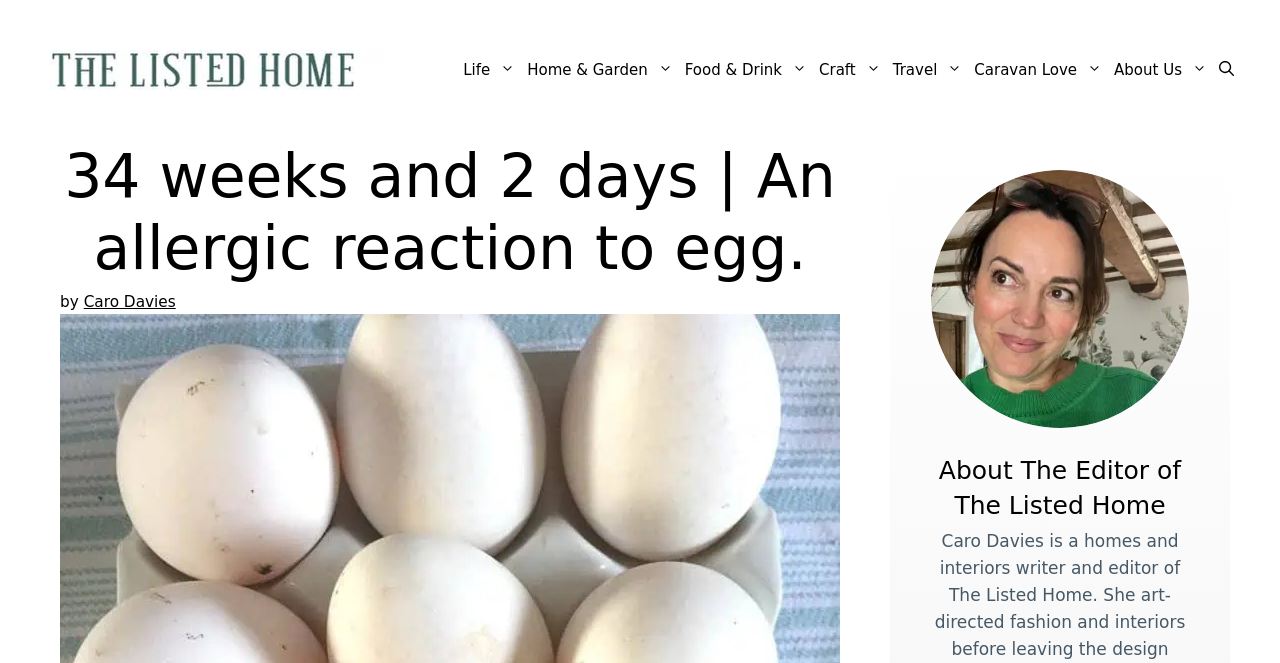Could you indicate the bounding box coordinates of the region to click in order to complete this instruction: "view life category".

[0.357, 0.06, 0.407, 0.15]